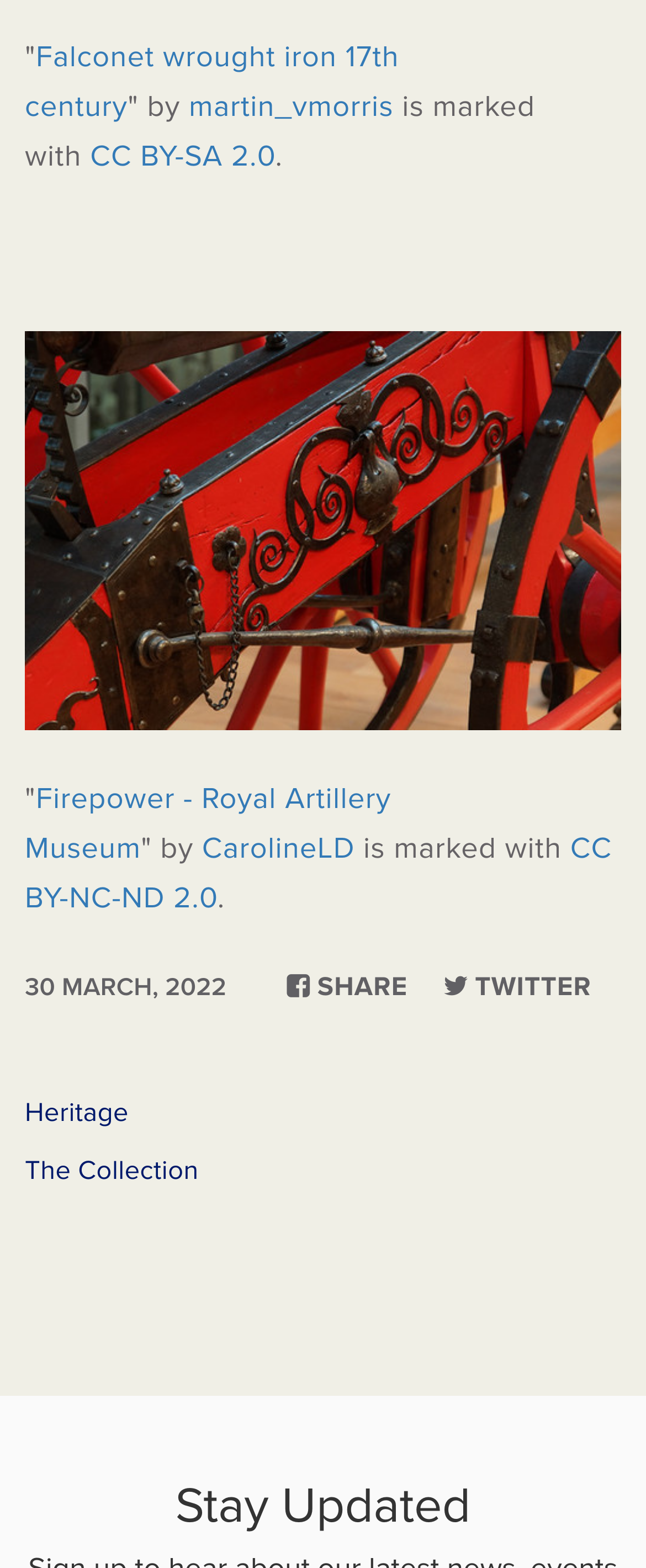Provide the bounding box coordinates of the area you need to click to execute the following instruction: "Go to the Heritage page".

[0.038, 0.692, 0.962, 0.729]